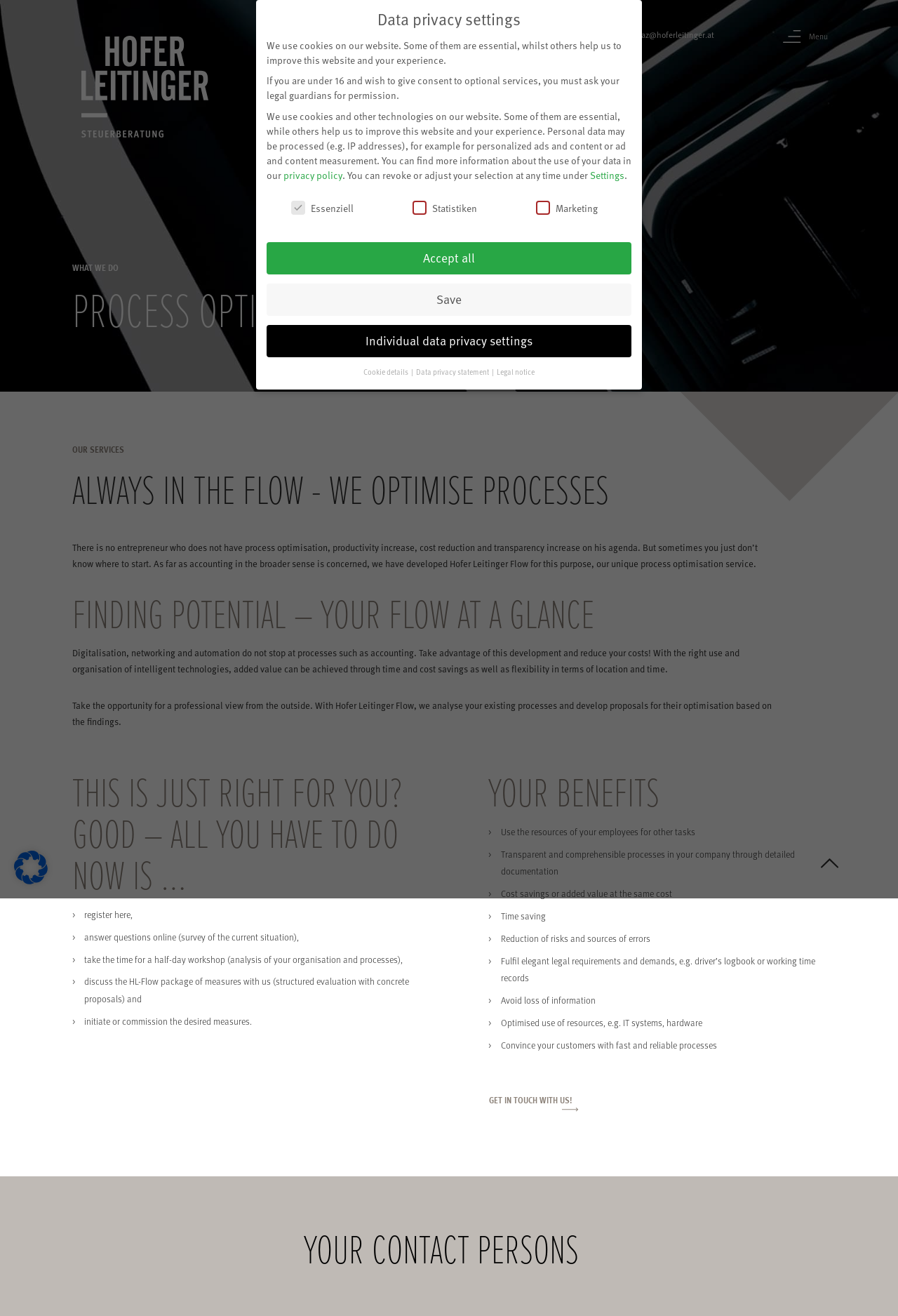Based on the element description "Get in touch", predict the bounding box coordinates of the UI element.

[0.68, 0.15, 0.732, 0.159]